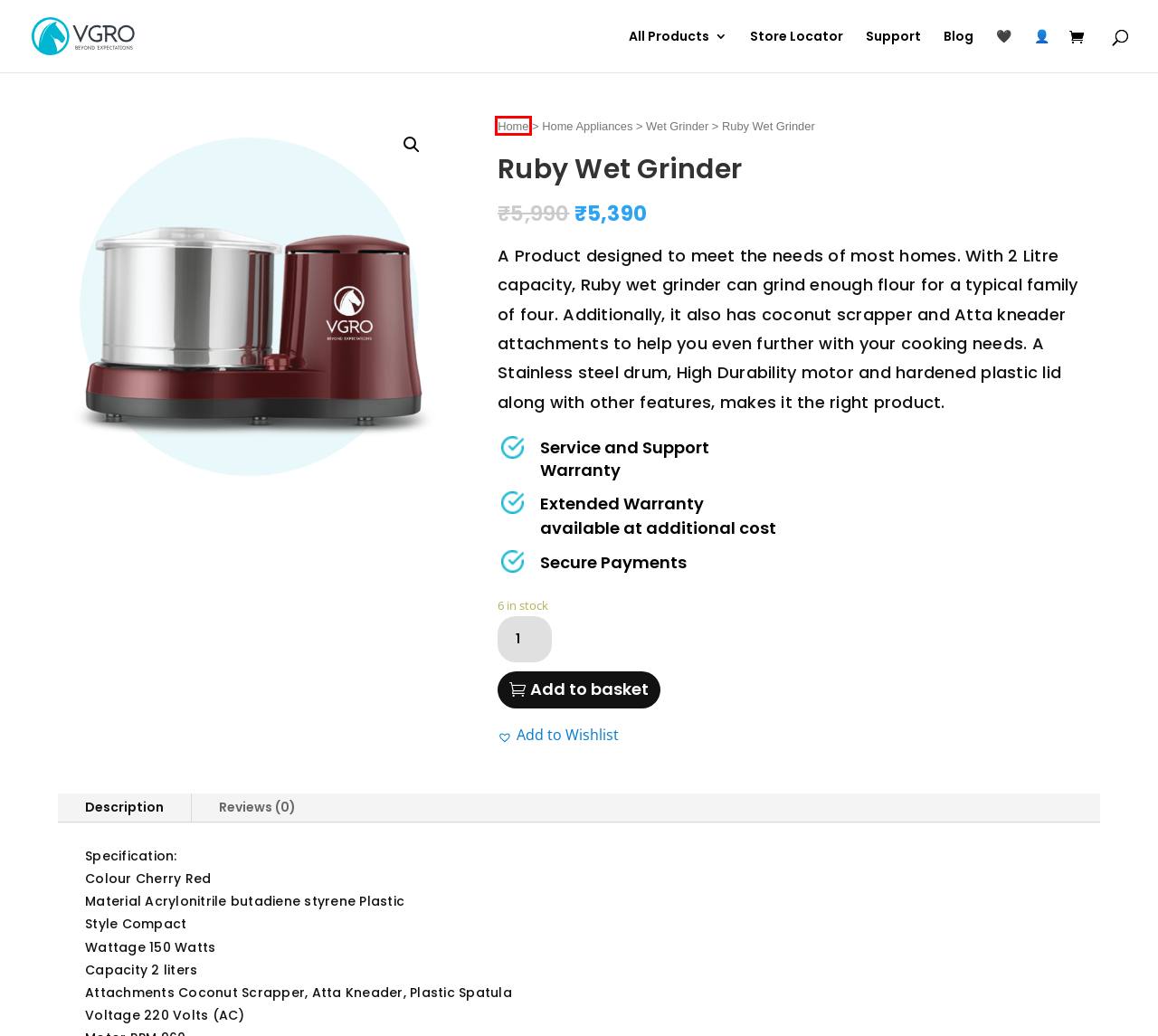Analyze the screenshot of a webpage featuring a red rectangle around an element. Pick the description that best fits the new webpage after interacting with the element inside the red bounding box. Here are the candidates:
A. VGRO World | Wet Grinder, Smart Television & Tower Fans
B. My account | VGRO Appliances
C. Store Locator | VGRO Appliances
D. All Products | VGRO Appliances
E. Home Appliances | VGRO Appliances
F. Support | VGRO Appliances
G. Wishlist | VGRO Appliances
H. Wet Grinder | VGRO Appliances

A